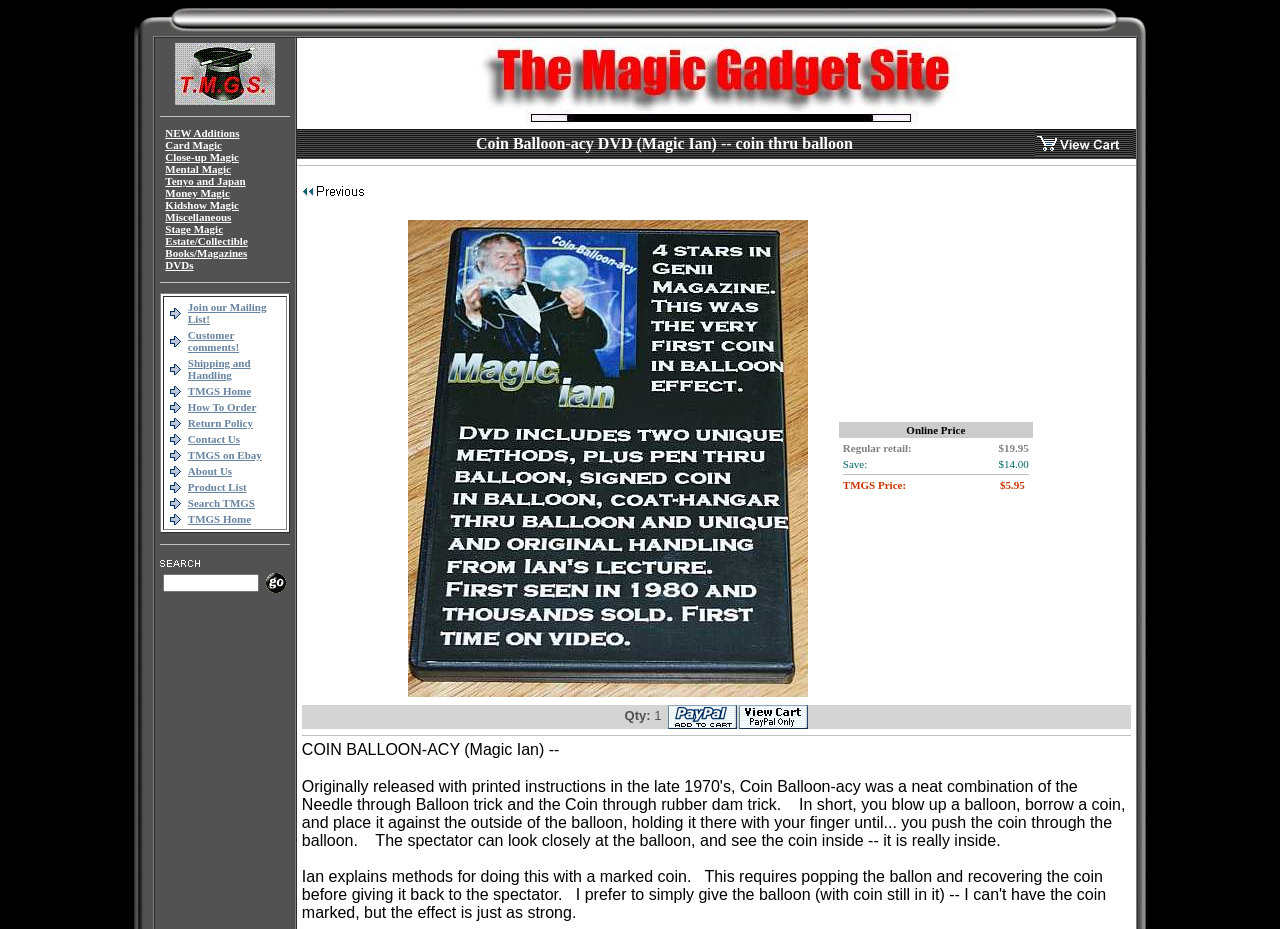Bounding box coordinates should be provided in the format (top-left x, top-left y, bottom-right x, bottom-right y) with all values between 0 and 1. Identify the bounding box for this UI element: TMGS on Ebay

[0.147, 0.483, 0.205, 0.496]